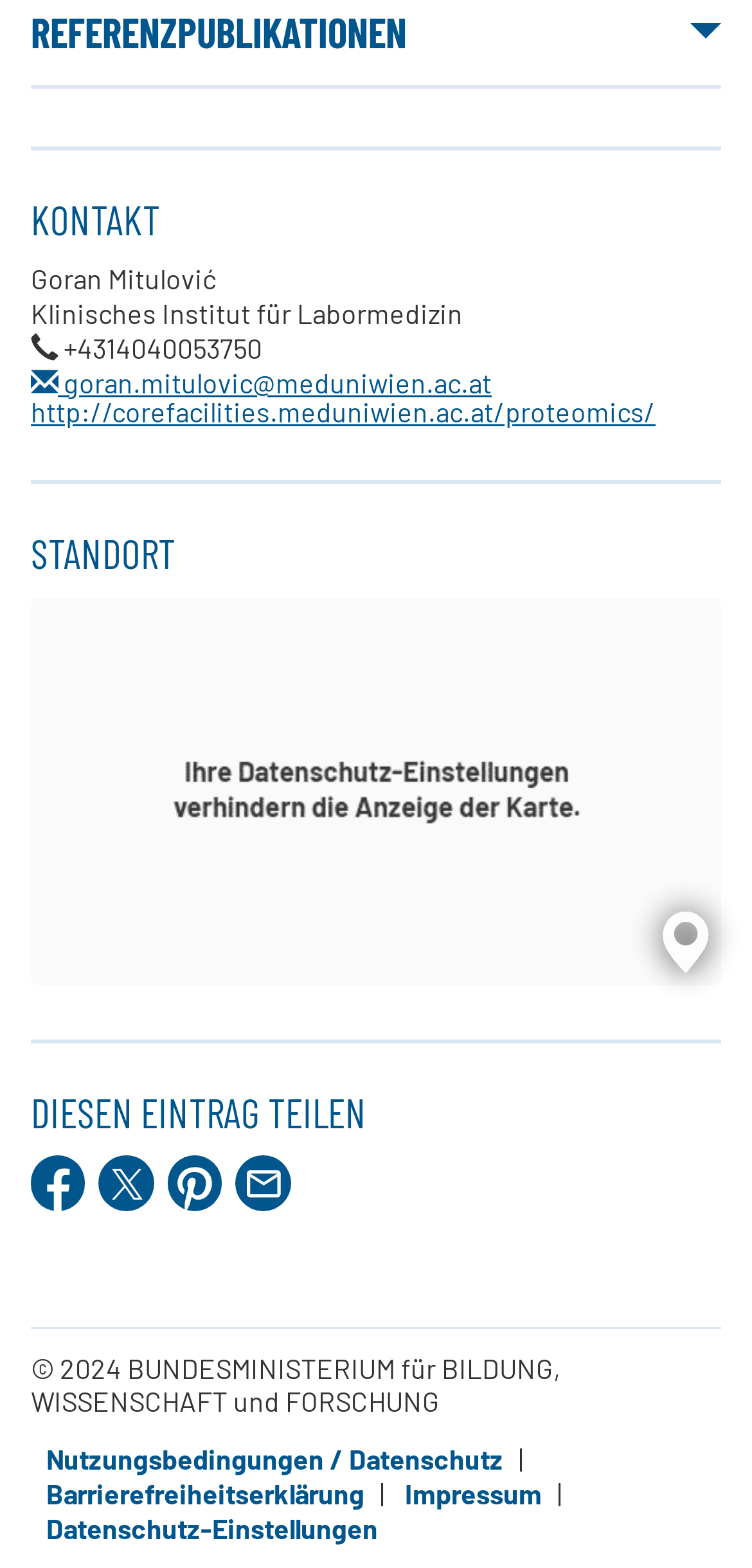Locate the bounding box coordinates of the element that should be clicked to fulfill the instruction: "visit Gly-X样本处理平台".

None